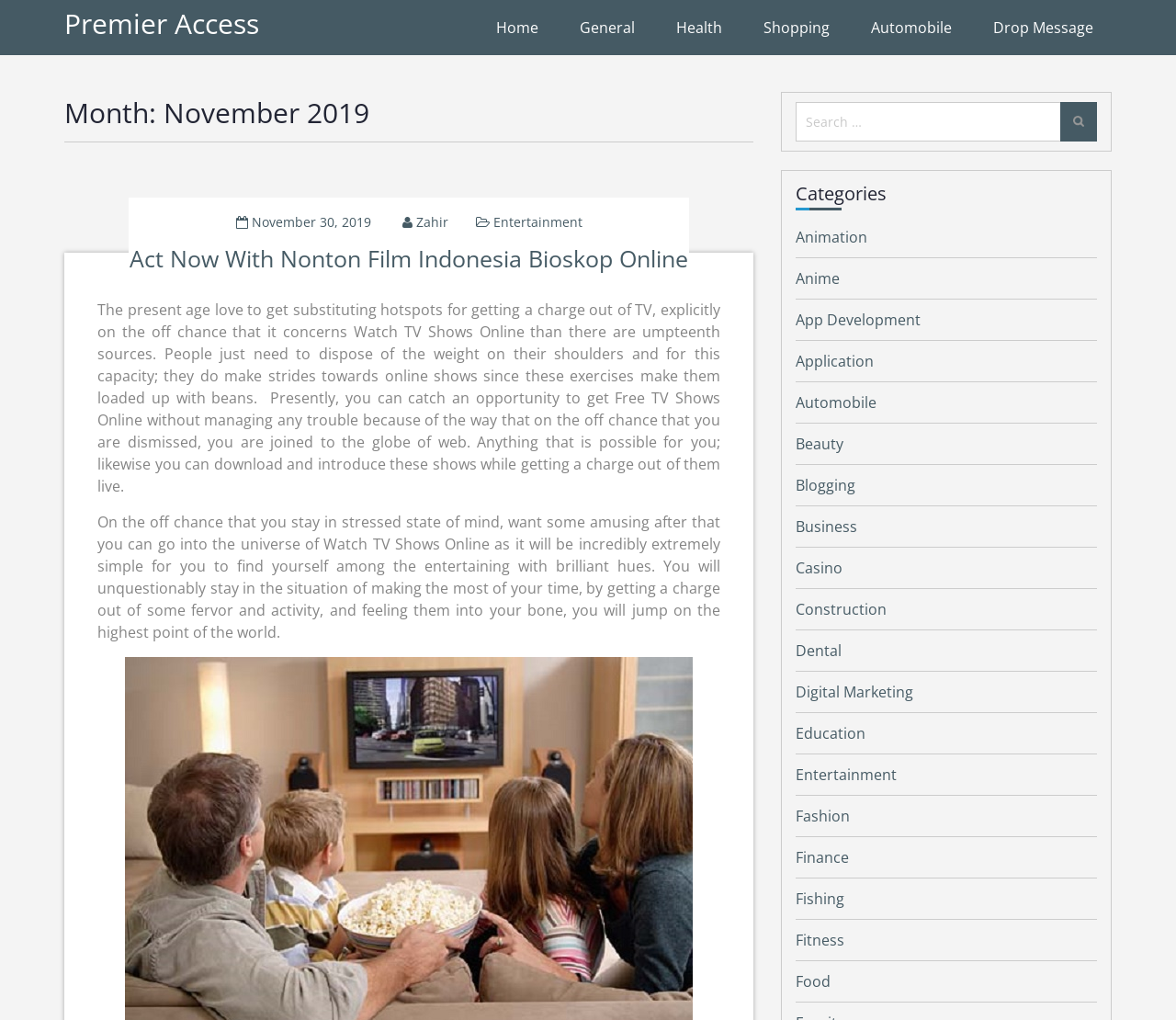Highlight the bounding box coordinates of the element you need to click to perform the following instruction: "Select the Home navigation option."

None